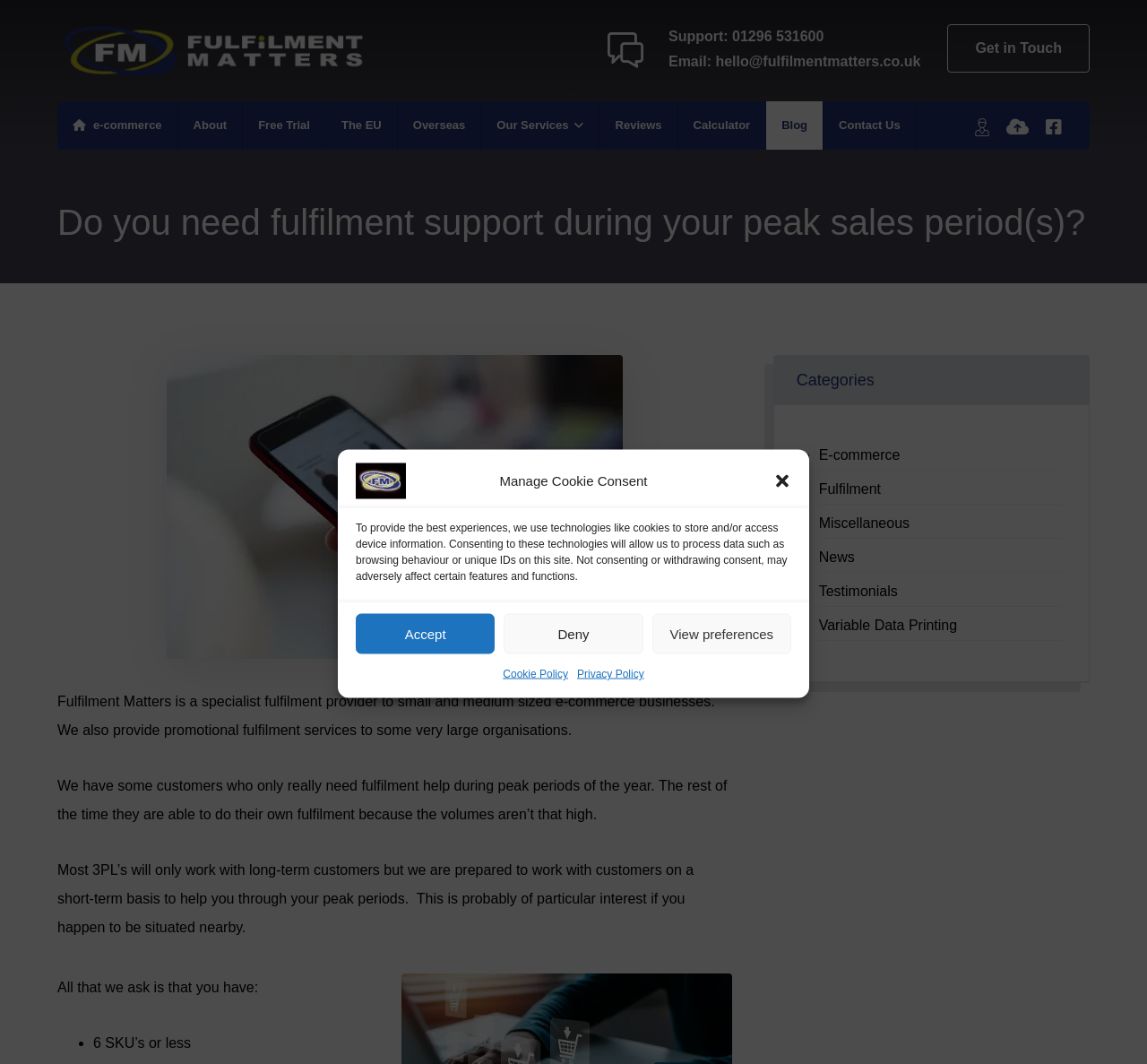Please identify the bounding box coordinates of the element I need to click to follow this instruction: "Click the 'Free Trial' link".

[0.212, 0.095, 0.284, 0.141]